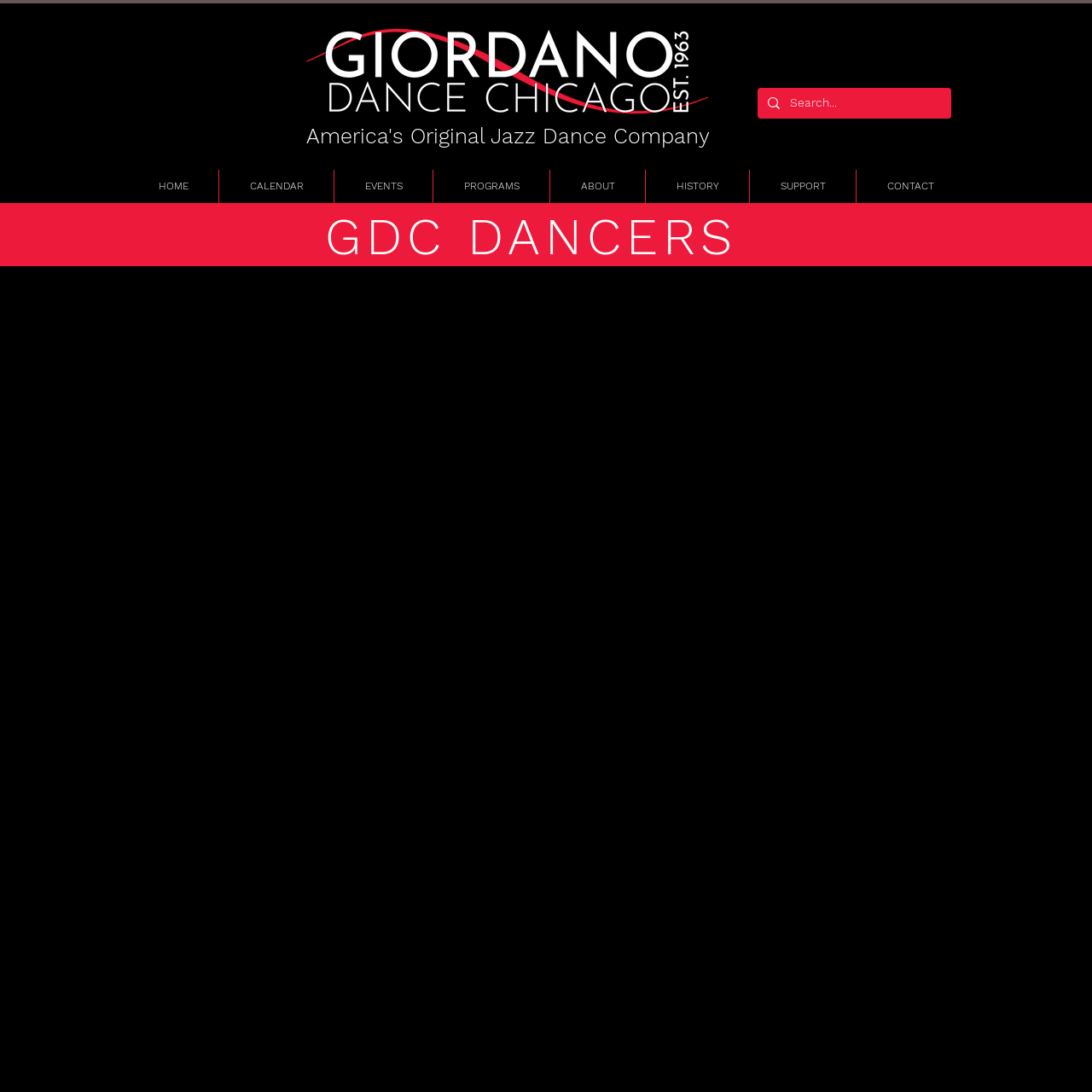From the screenshot, find the bounding box of the UI element matching this description: "HOME". Supply the bounding box coordinates in the form [left, top, right, bottom], each a float between 0 and 1.

[0.117, 0.155, 0.2, 0.186]